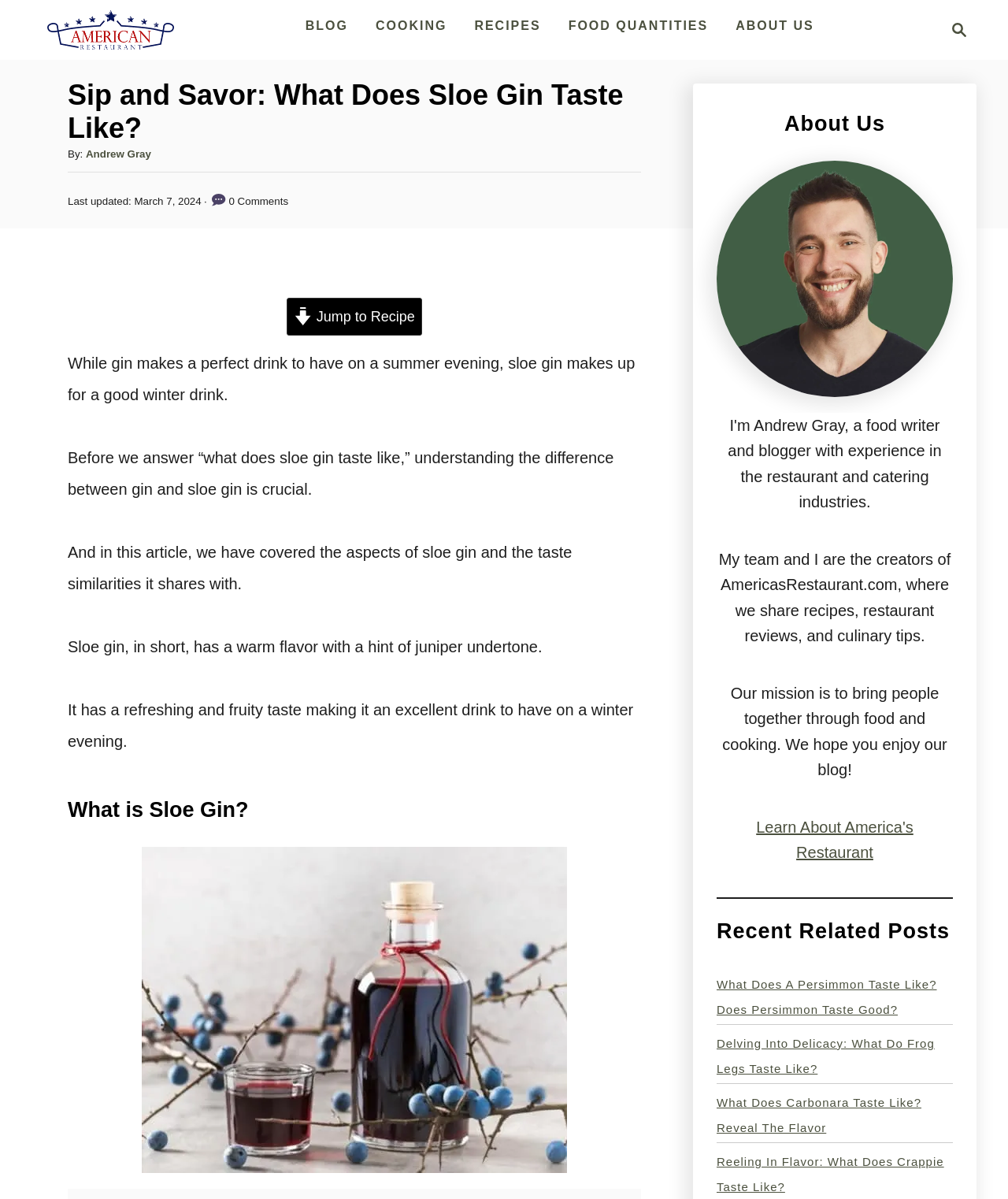Respond with a single word or short phrase to the following question: 
What is the topic of the article?

Sloe Gin